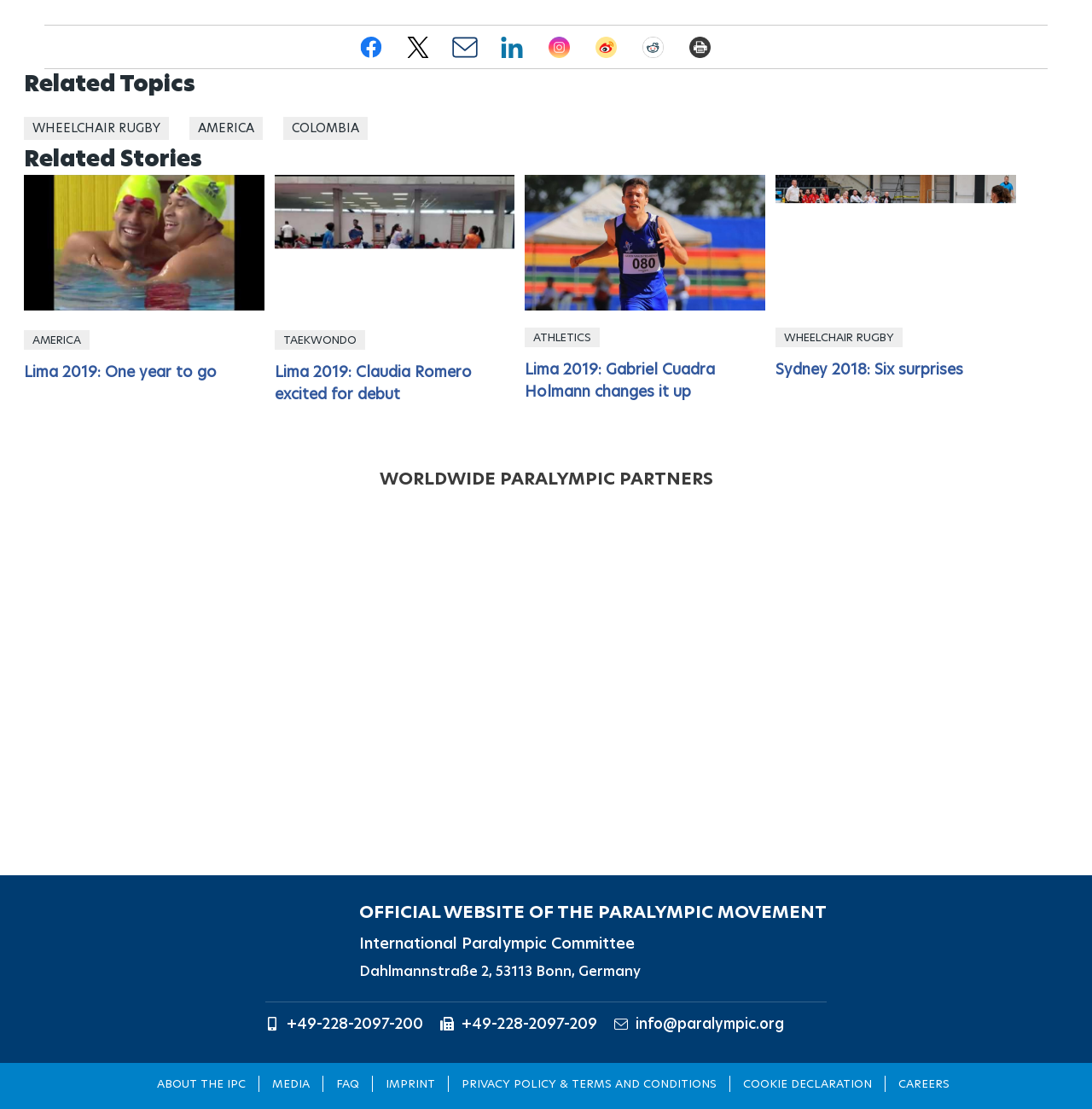Please determine the bounding box coordinates for the element with the description: "alt="Weibo" title="Weibo"".

[0.543, 0.031, 0.566, 0.054]